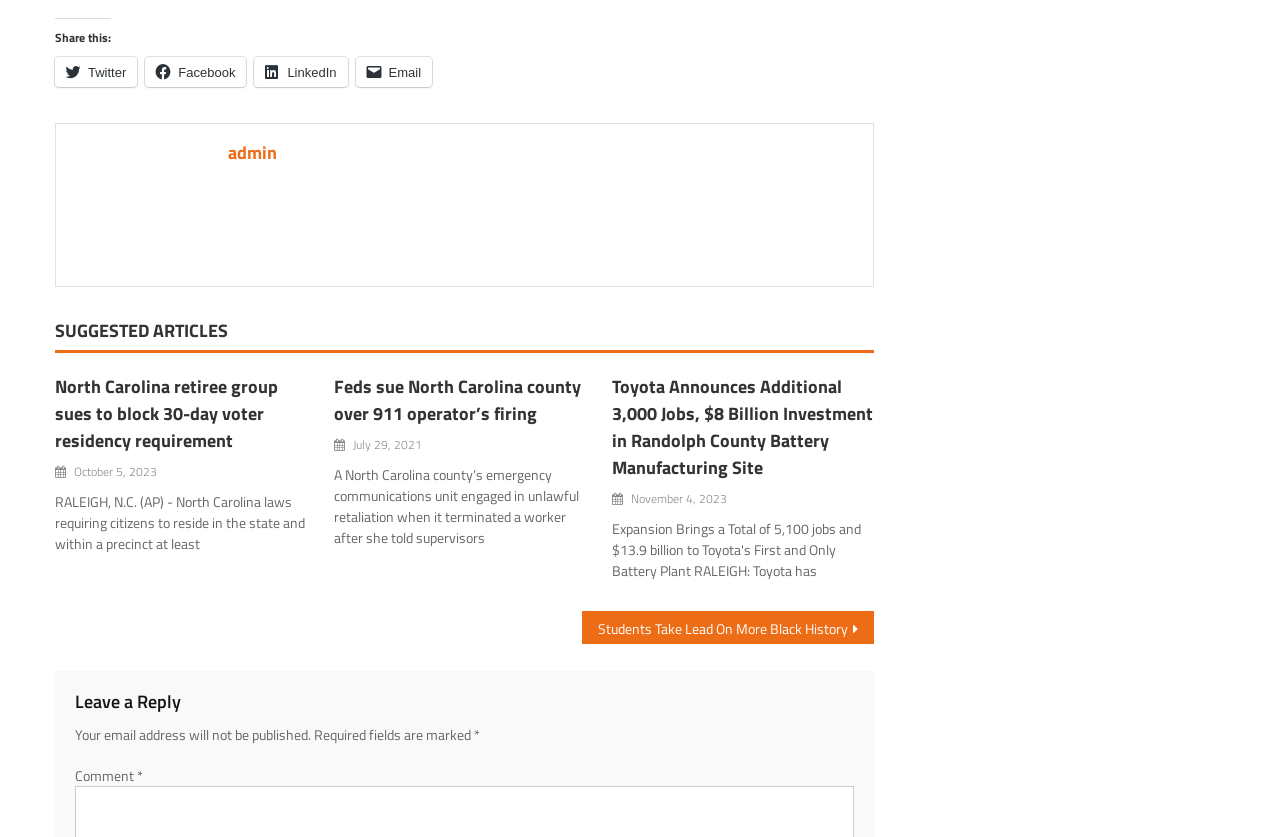Please indicate the bounding box coordinates for the clickable area to complete the following task: "Leave a reply". The coordinates should be specified as four float numbers between 0 and 1, i.e., [left, top, right, bottom].

[0.059, 0.826, 0.141, 0.854]